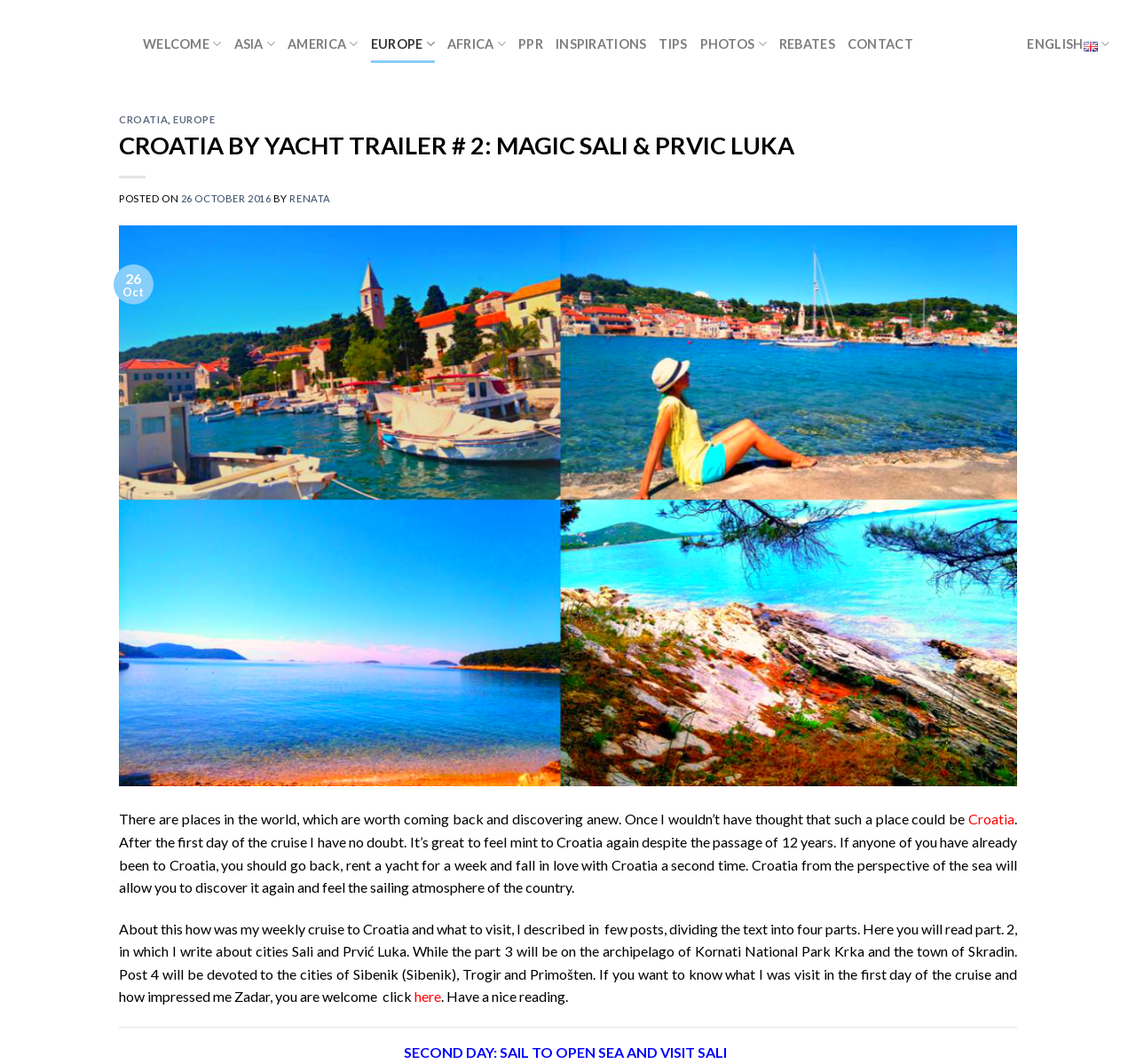Locate the bounding box coordinates of the area you need to click to fulfill this instruction: 'Select the EUROPE option'. The coordinates must be in the form of four float numbers ranging from 0 to 1: [left, top, right, bottom].

[0.326, 0.023, 0.383, 0.059]